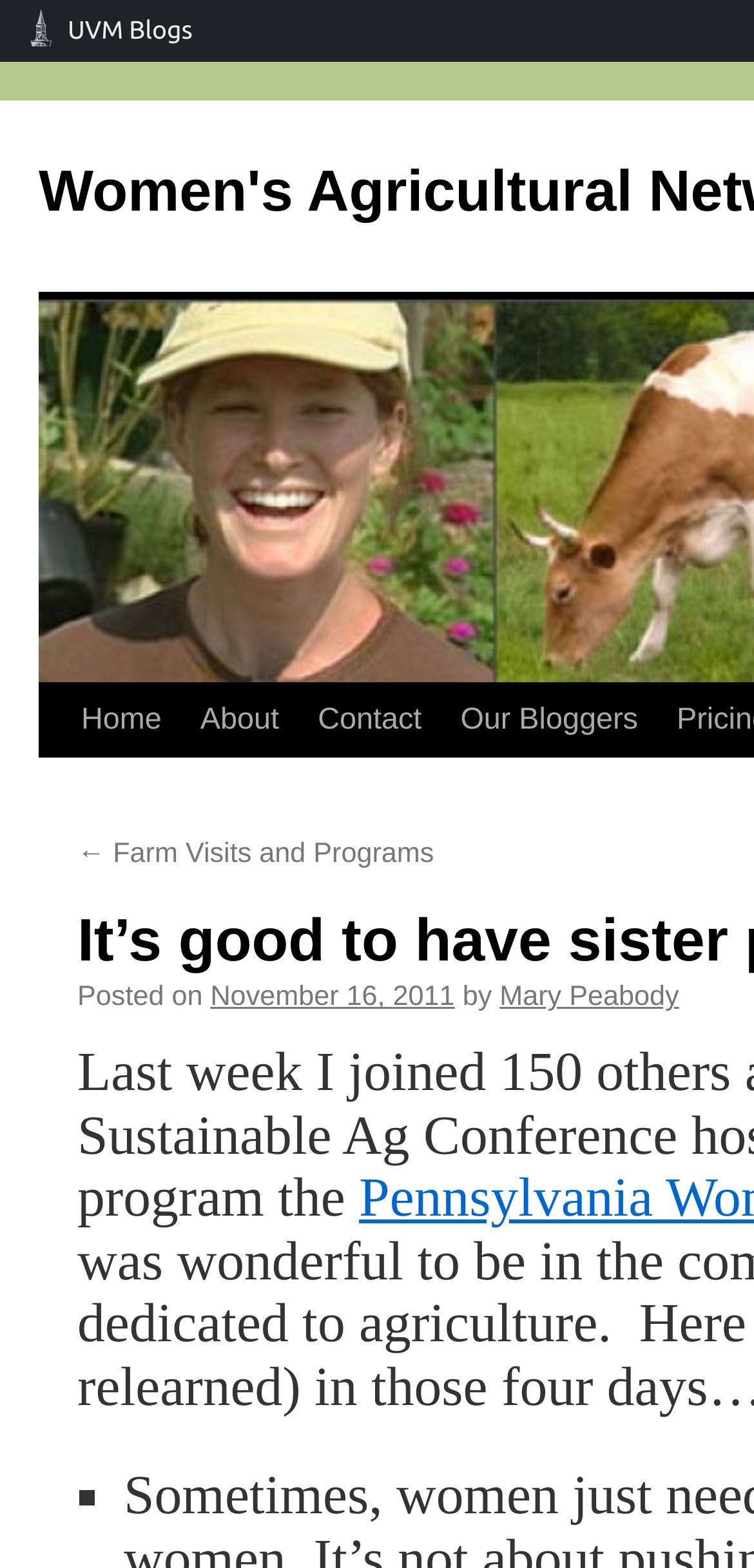Who is the author of the blog post?
Could you answer the question in a detailed manner, providing as much information as possible?

I looked for the author's name and found it next to the 'by' text, which is 'Mary Peabody'.